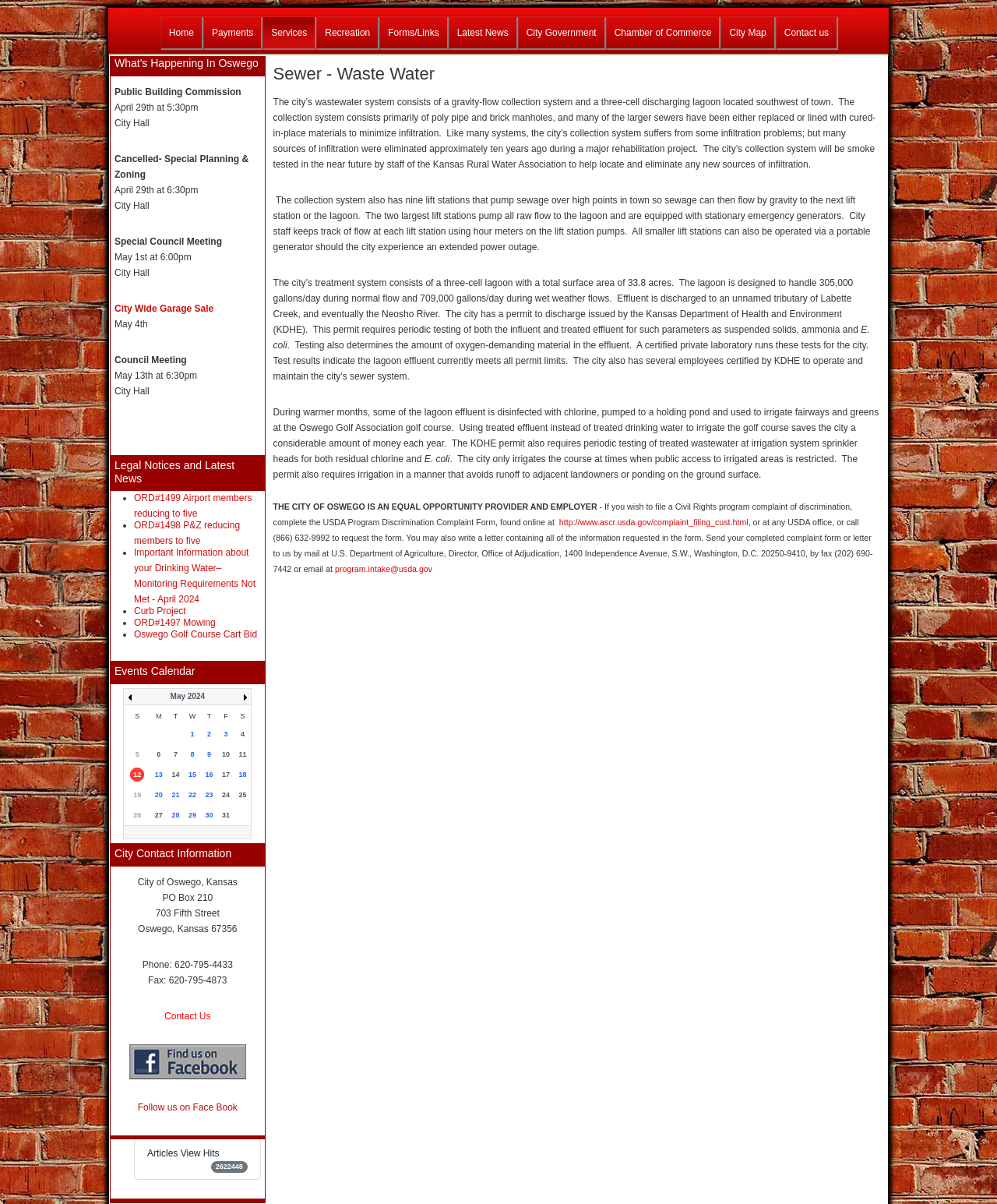Please determine the bounding box coordinates of the element's region to click in order to carry out the following instruction: "View City Wide Garage Sale". The coordinates should be four float numbers between 0 and 1, i.e., [left, top, right, bottom].

[0.115, 0.252, 0.214, 0.261]